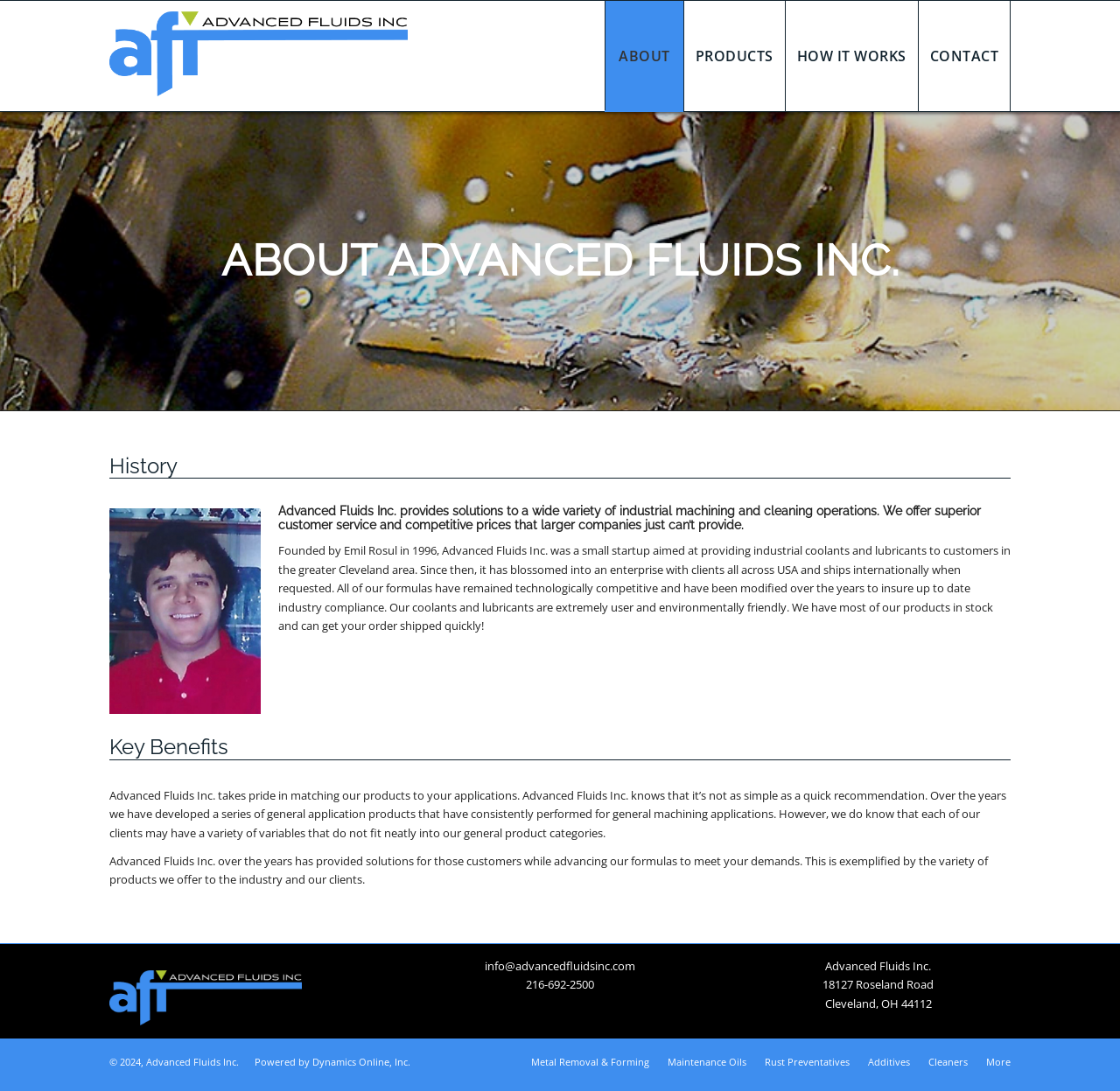Write a detailed summary of the webpage, including text, images, and layout.

The webpage is about Advanced Fluids, Inc., a company that provides solutions for industrial machining and cleaning operations. At the top left corner, there is a logo of the company, accompanied by a menu bar with five menu items: ABOUT, PRODUCTS, HOW IT WORKS, and CONTACT.

Below the menu bar, there is a main section that takes up most of the page. It starts with a heading "ABOUT ADVANCED FLUIDS INC." followed by a brief introduction to the company, which provides superior customer service and competitive prices.

The next section is about the company's history, founded by Emil Rosul in 1996. The text describes how the company has grown from a small startup to an enterprise with clients across the USA and international shipping.

Following the history section, there is a heading "Key Benefits" that highlights the company's ability to match products to customers' applications. The text explains how the company has developed general application products and has provided solutions for customers with unique needs.

At the bottom of the page, there is a section with contact information, including an email address, phone number, and physical address. Additionally, there is a copyright notice and a powered-by statement.

On the bottom right corner, there is a list of links to different product categories, including Metal Removal & Forming, Maintenance Oils, Rust Preventatives, Additives, Cleaners, and More.